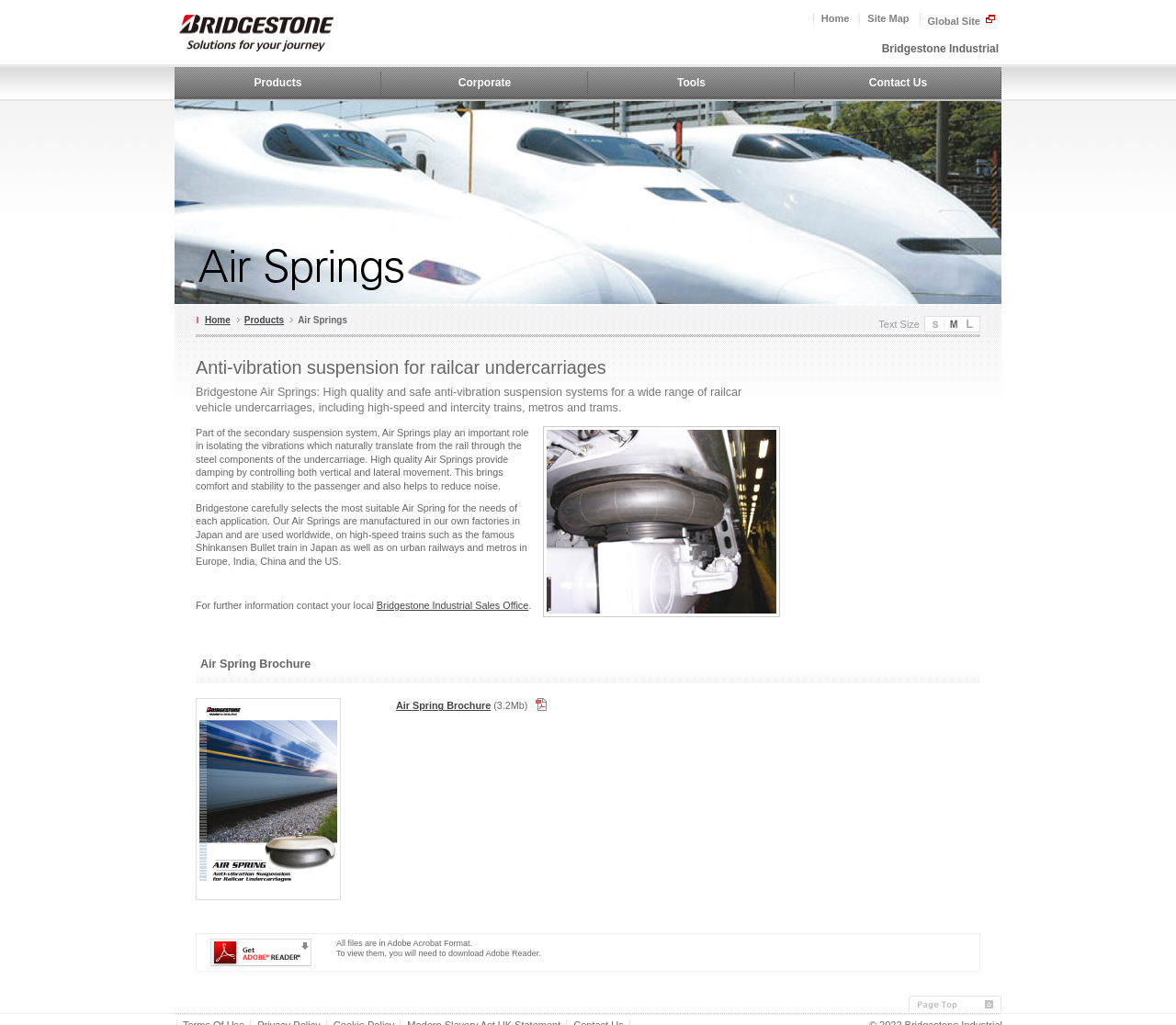What is the company name?
Provide a fully detailed and comprehensive answer to the question.

The company name is Bridgestone, which can be found in the link 'BRIDGESTONE Your Journey Our Passion' and the StaticText 'Bridgestone Industrial'.